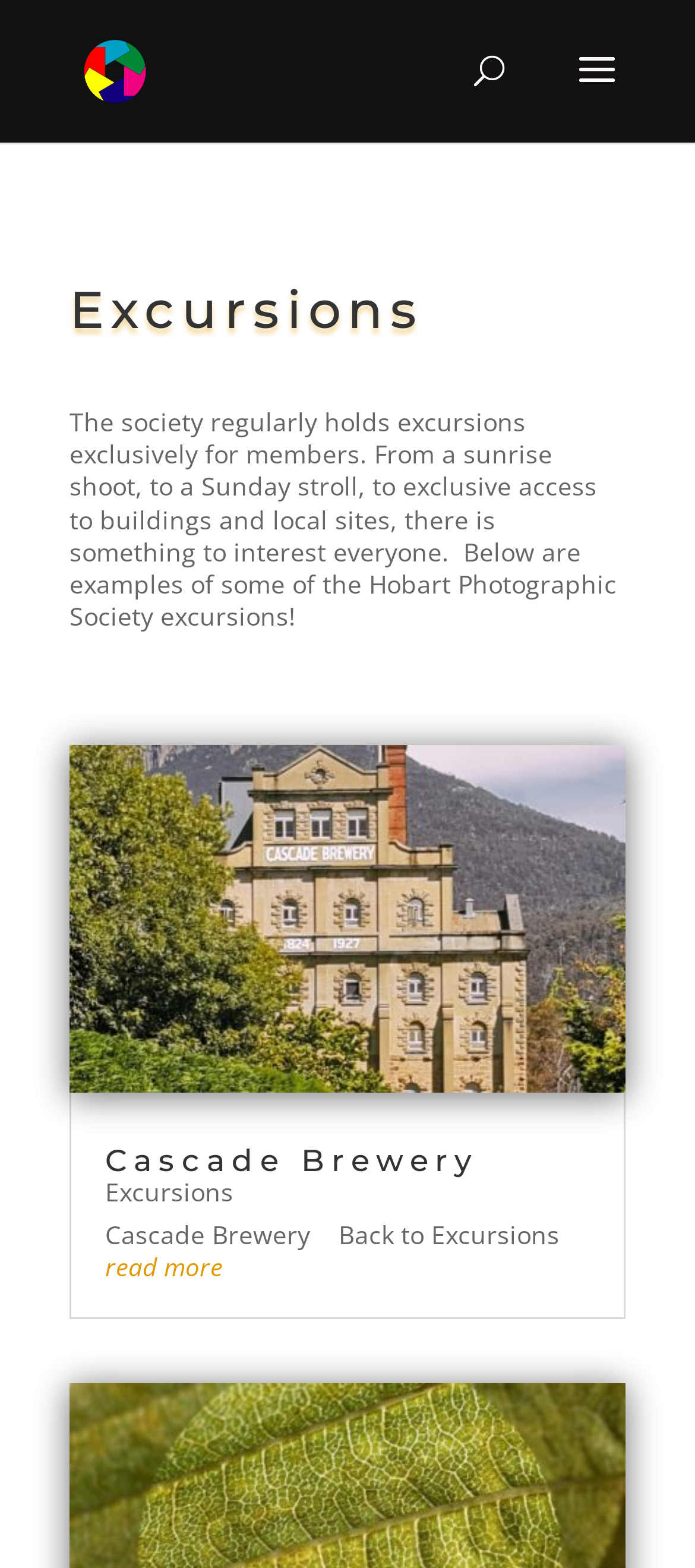Provide an in-depth caption for the contents of the webpage.

The webpage is about excursions organized by the Hobart Photographic Society. At the top left, there is a link to the society's homepage, accompanied by a small image of the society's logo. Below this, there is a search bar that spans almost the entire width of the page.

The main content of the page is divided into sections. The first section has a heading that reads "Excursions" and is located near the top of the page. Below this heading, there is a paragraph of text that describes the types of excursions the society offers, including sunrise shoots, Sunday strolls, and exclusive access to buildings and local sites.

Below this introductory text, there is an article section that takes up most of the page. This section contains information about a specific excursion, Cascade Brewery. There is a link to the brewery's page, accompanied by a small image of the brewery. The link is repeated below the image, along with a heading that reads "Cascade Brewery". There is also a link to return to the main excursions page and a "read more" link to access more information about the excursion.

Overall, the page has a simple and organized layout, with clear headings and concise text that provides information about the society's excursions.